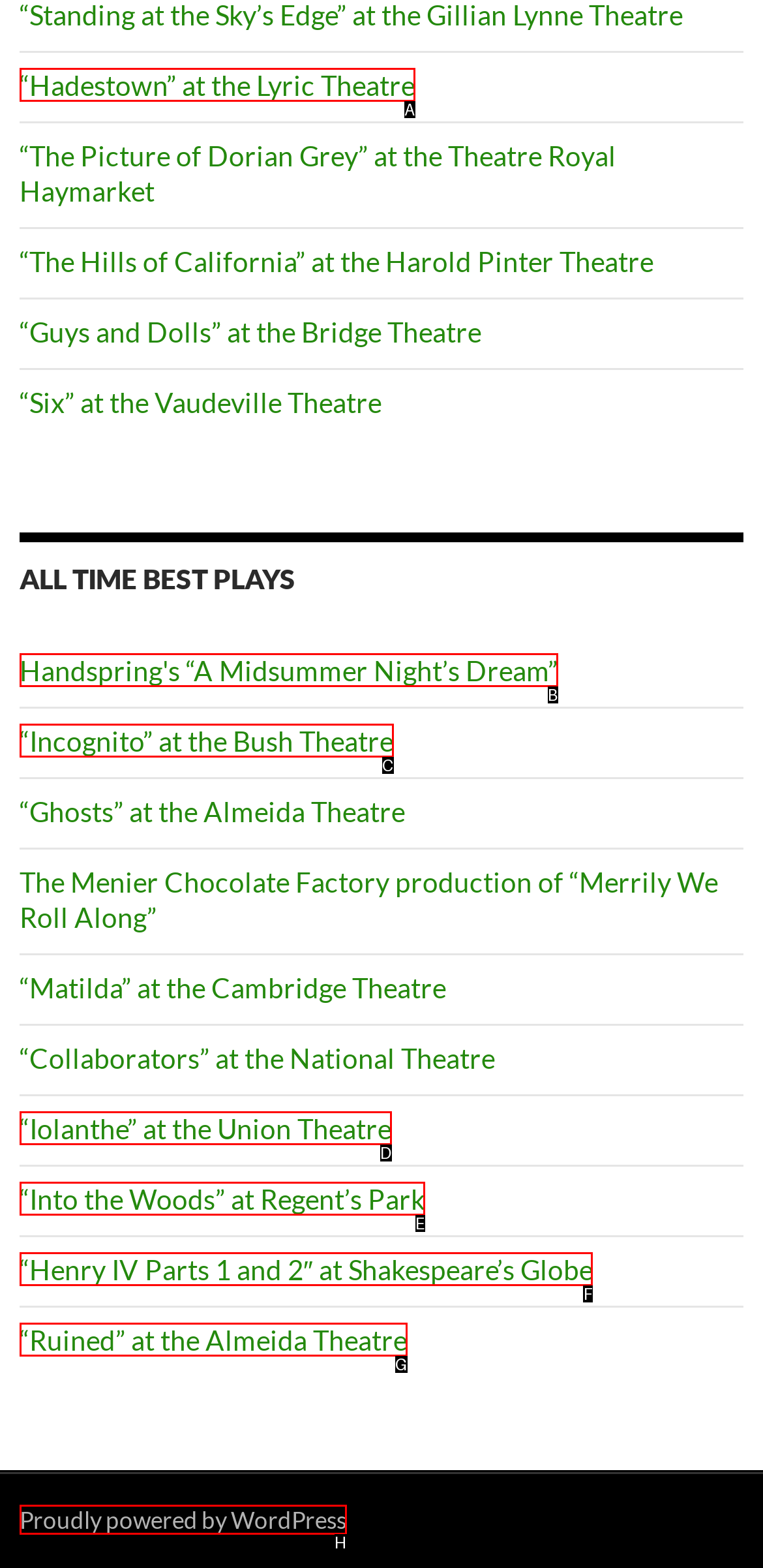Based on the element described as: Content Submission Guidelines
Find and respond with the letter of the correct UI element.

None